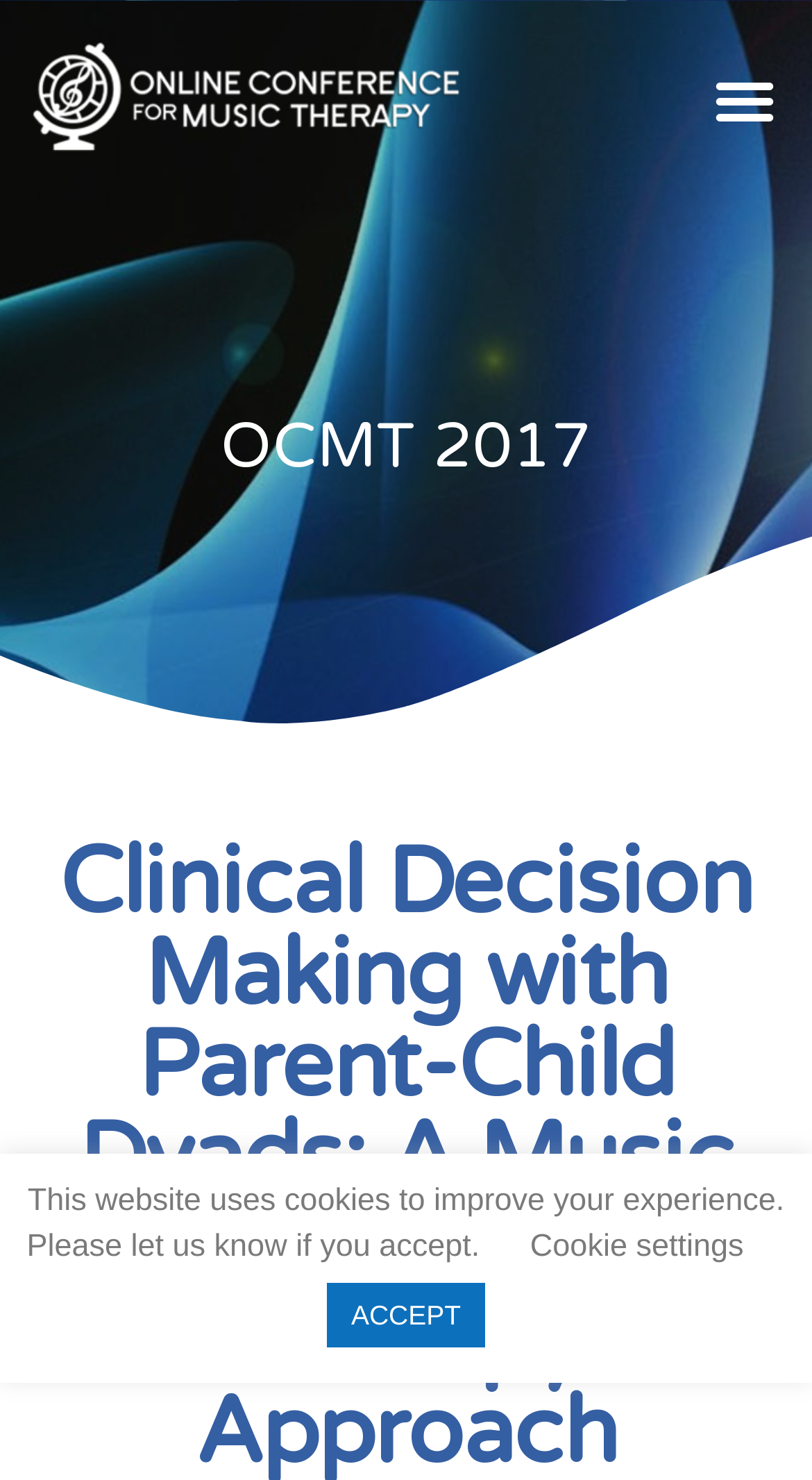Please provide a short answer using a single word or phrase for the question:
How many buttons are there for cookie settings?

3